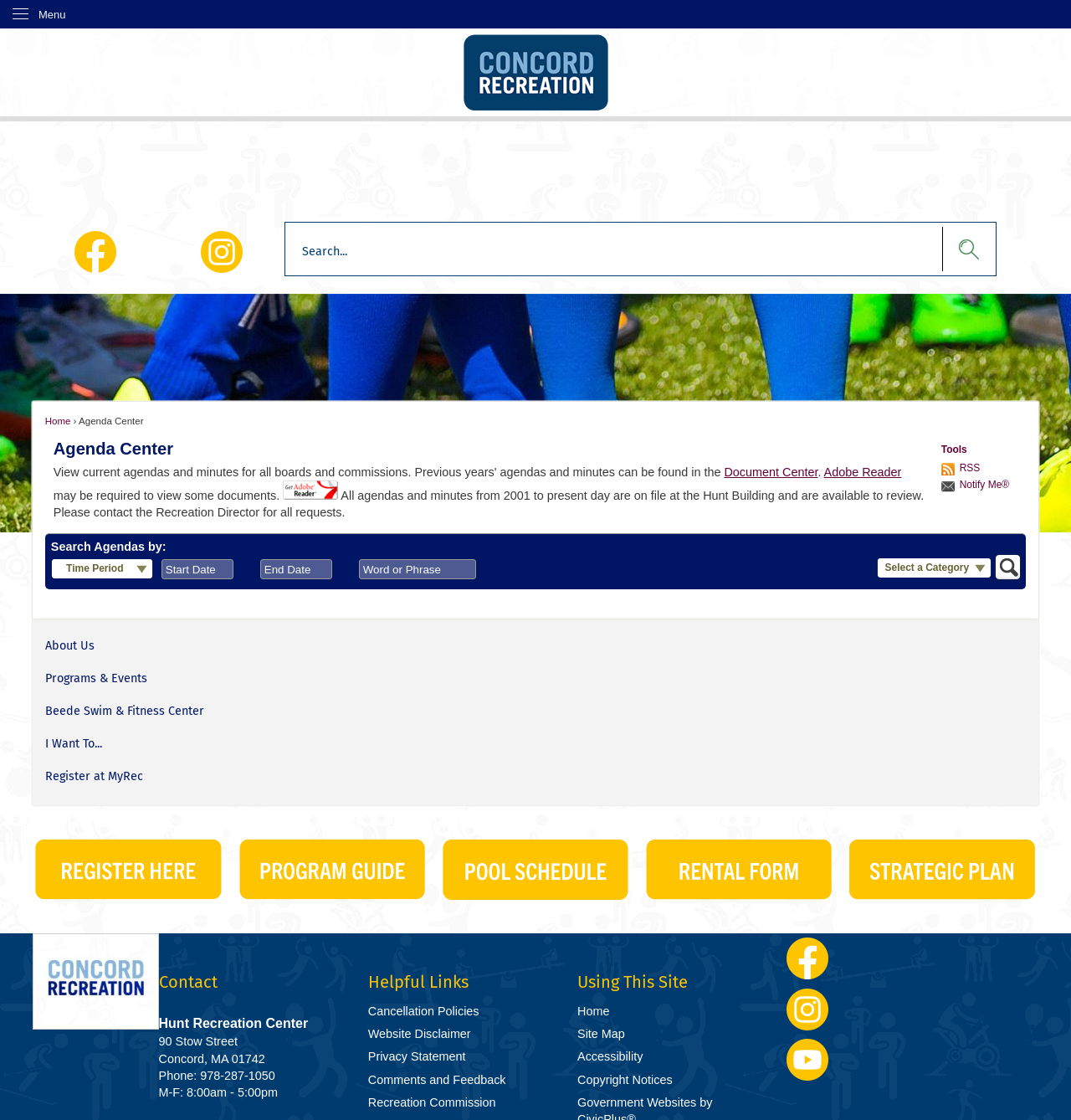Could you determine the bounding box coordinates of the clickable element to complete the instruction: "Go to Site Search"? Provide the coordinates as four float numbers between 0 and 1, i.e., [left, top, right, bottom].

[0.879, 0.202, 0.914, 0.243]